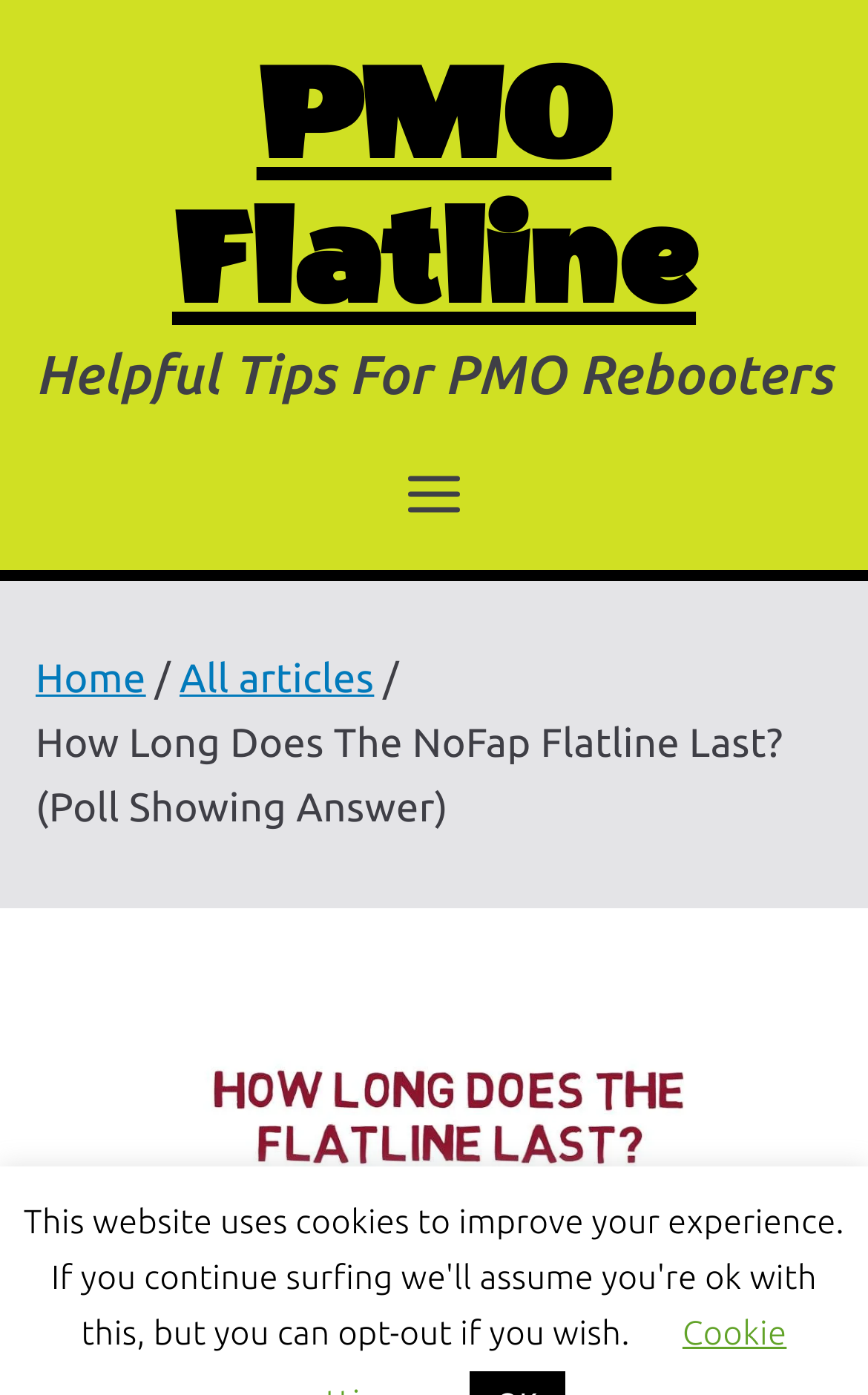What is the text of the primary menu button?
Please give a detailed and thorough answer to the question, covering all relevant points.

I looked at the button element with the bounding box coordinates [0.459, 0.332, 0.541, 0.377] and found that it contains an image, but no text.